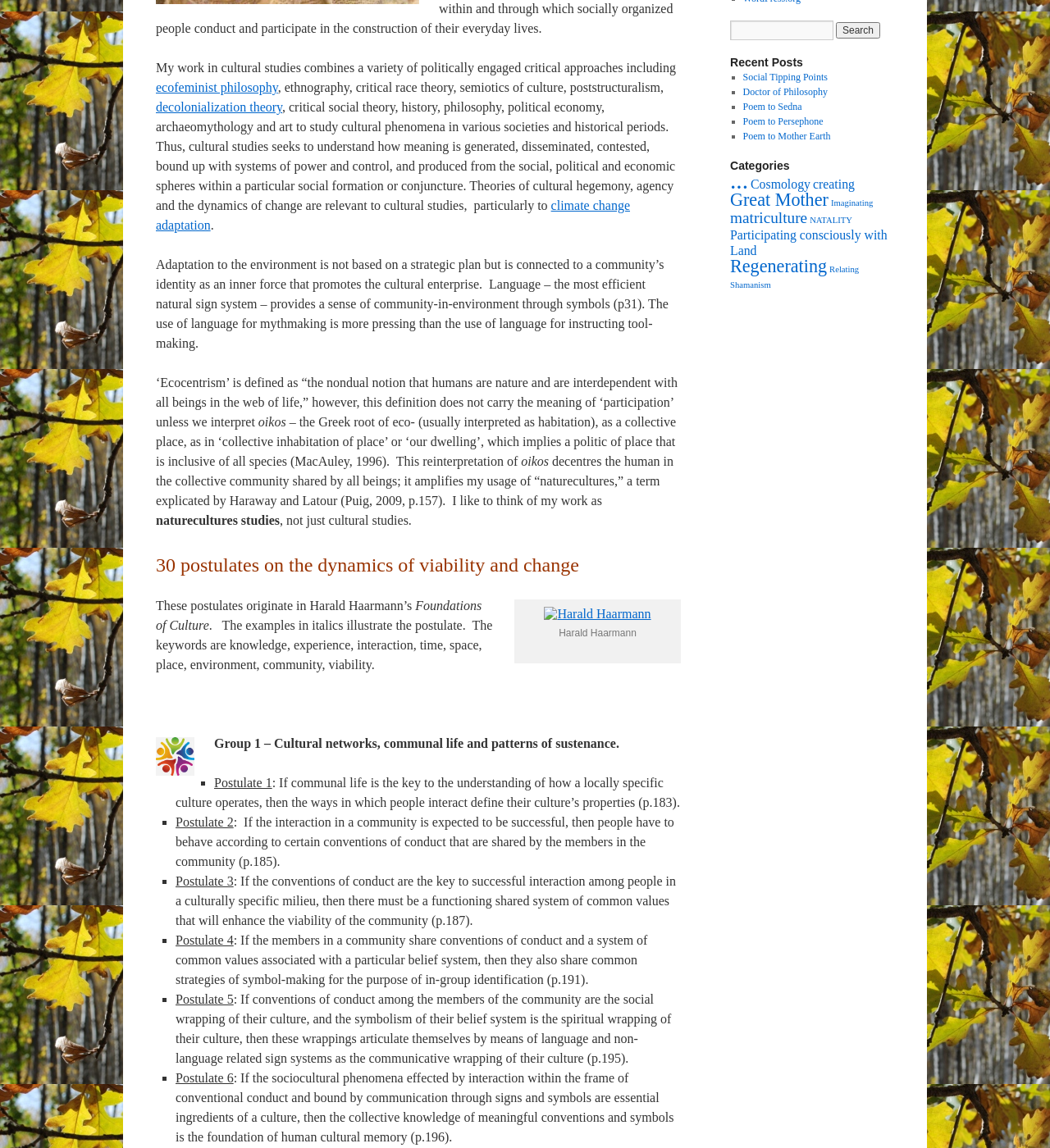Provide the bounding box coordinates of the HTML element this sentence describes: "parent_node: Search name="s" placeholder="Search"". The bounding box coordinates consist of four float numbers between 0 and 1, i.e., [left, top, right, bottom].

None